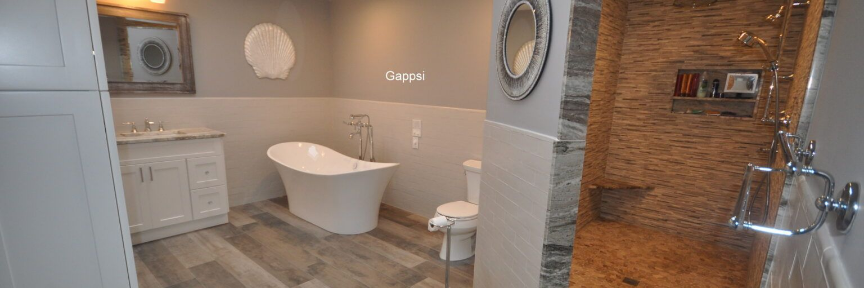Create a detailed narrative of what is happening in the image.

This elegantly designed bathroom, crafted by Gappsi, showcases a harmonious blend of style and functionality. The centerpiece is a stunning 69-inch acrylic freestanding soaking tub that invites relaxation, paired with modern fixtures, including a sleek Rook Lever Handle Kit in chrome. 

To the right, a luxurious shower area features natural stone accents and a range of high-quality shower heads, highlighting a commitment to both aesthetics and comfort. The warm wood-look porcelain tile adds a touch of coziness, while the refined color palette enhances the spacious feel of the room. 

With thoughtful details like the stylish mirror and pristine cabinetry, this bathroom design exemplifies contemporary elegance, making it a perfect retreat within the home.